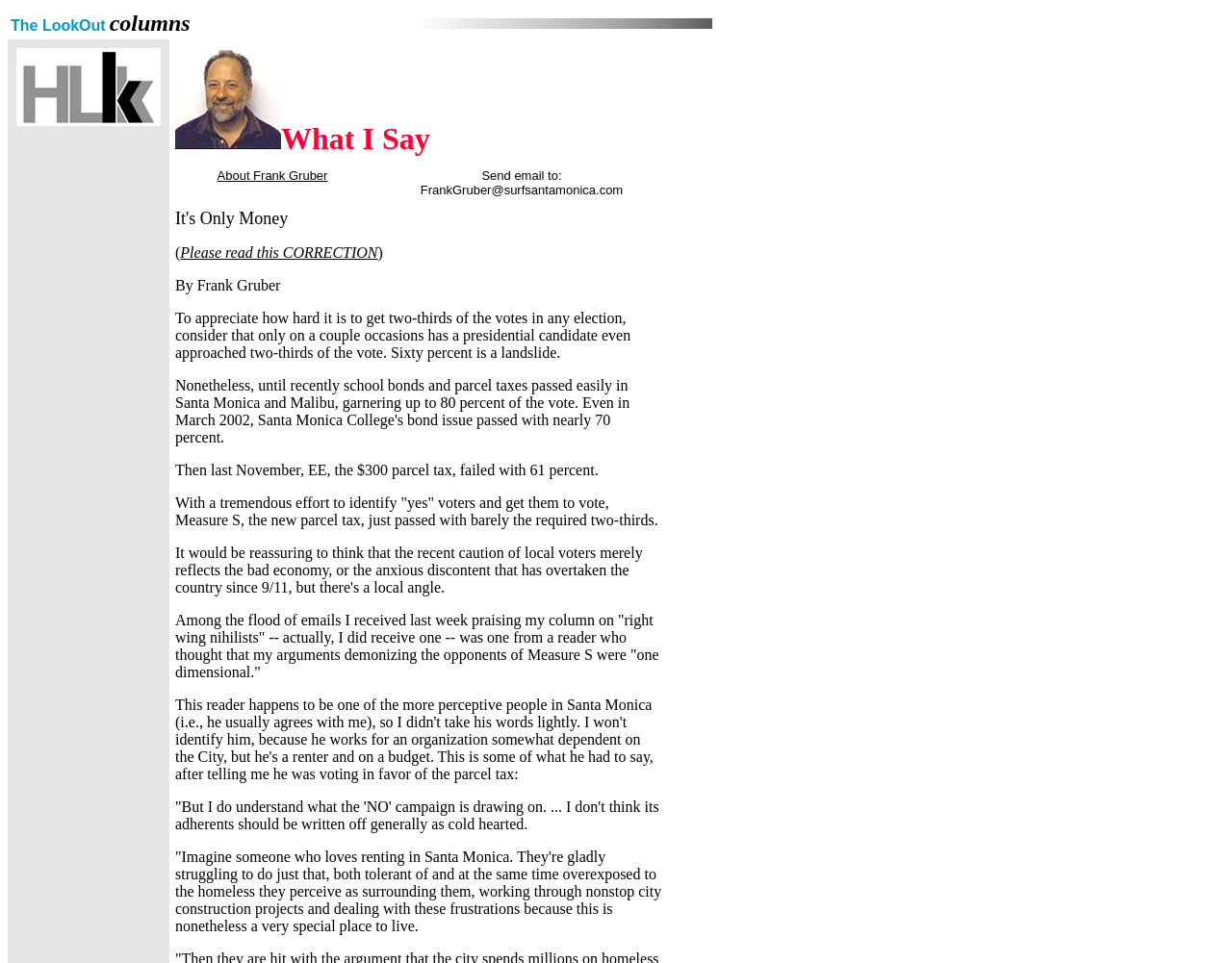Explain the webpage's layout and main content in detail.

The webpage is titled "It's_Only_Money" and has a layout table that occupies most of the top section. The table has three rows, with the first row containing two cells. The left cell has the text "The LookOut columns", while the right cell contains an image. 

Below this table, there is another table with a single row and cell, which contains a link and a small image. To the right of this table, there is a static text element with a non-breaking space character. 

The second row of the main table has two cells, with the left cell containing the text "What I Say" and a link with an image. The right cell is empty. 

The third row of the main table has two cells, with the left cell containing the text "About Frank Gruber" and a link with the same text. The right cell contains the text "Send email to: FrankGruber@surfsantamonica.com" and a link with the text "Please read this CORRECTION".